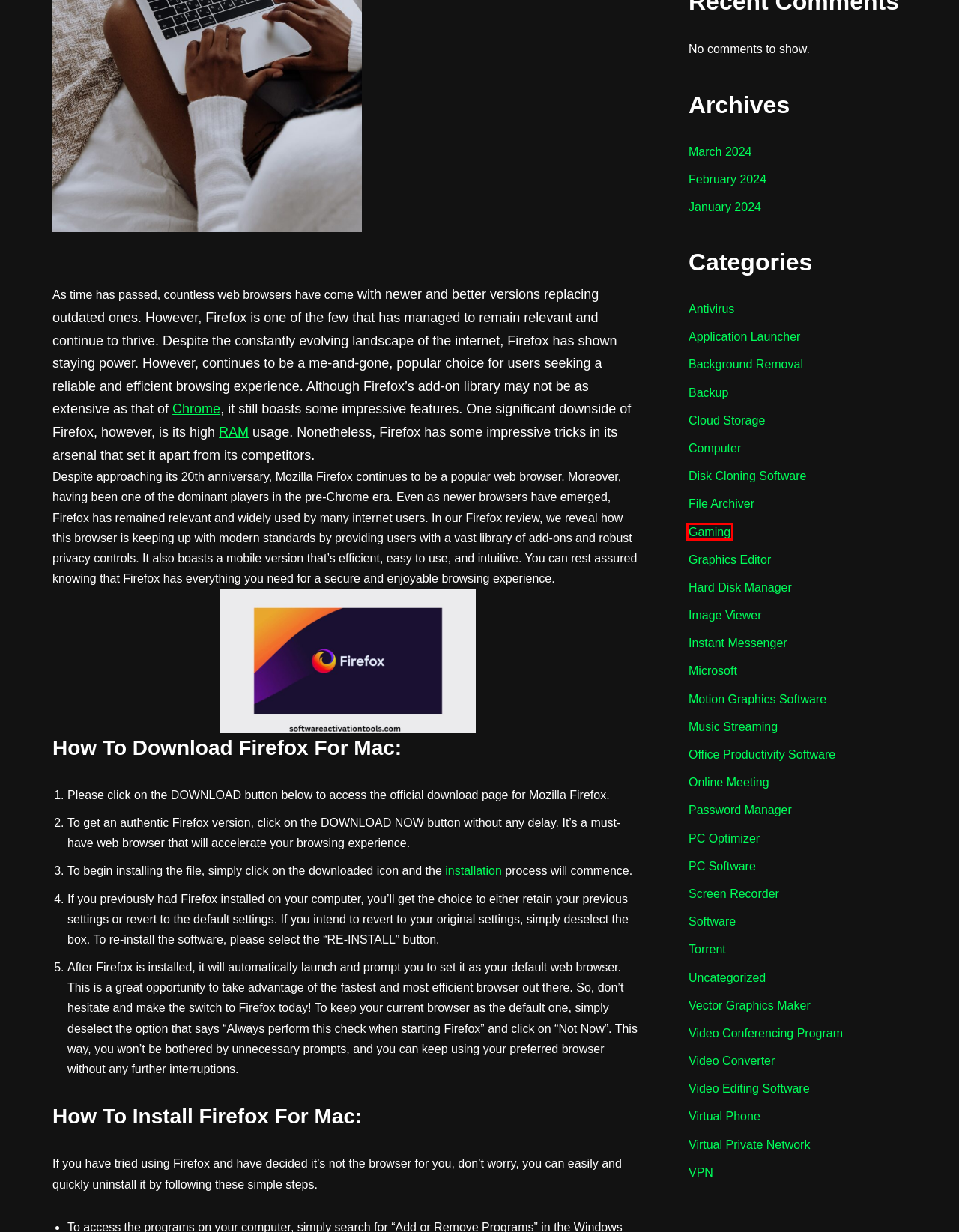Look at the screenshot of a webpage where a red bounding box surrounds a UI element. Your task is to select the best-matching webpage description for the new webpage after you click the element within the bounding box. The available options are:
A. Image Viewer Archives - Software Activation Tools
B. Background Removal Archives - Software Activation Tools
C. Music Streaming Archives - Software Activation Tools
D. PC Optimizer Archives - Software Activation Tools
E. Gaming Archives - Software Activation Tools
F. March 2024 - Software Activation Tools
G. Screen Recorder Archives - Software Activation Tools
H. VPN Archives - Software Activation Tools

E